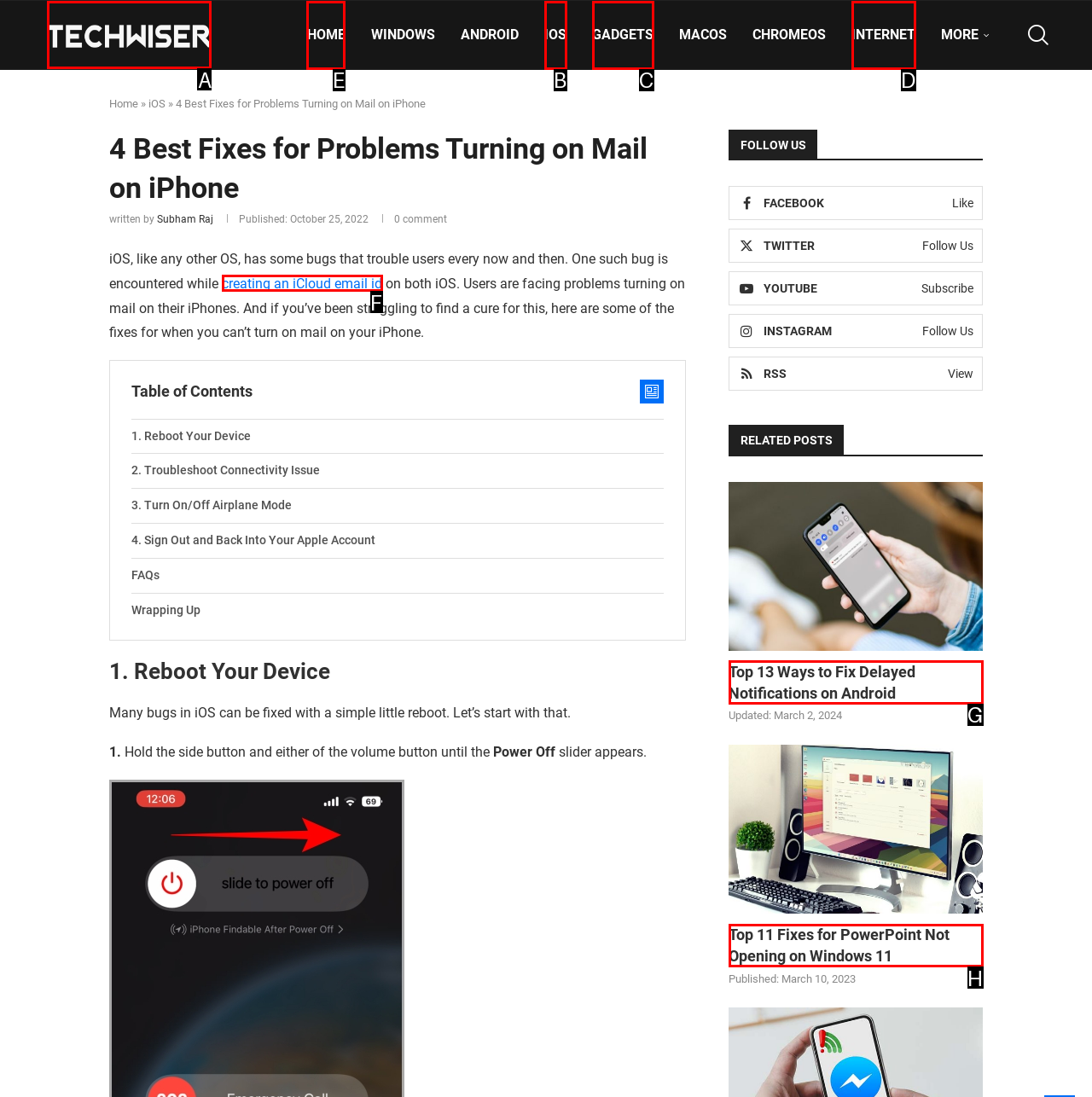Figure out which option to click to perform the following task: search for something
Provide the letter of the correct option in your response.

None